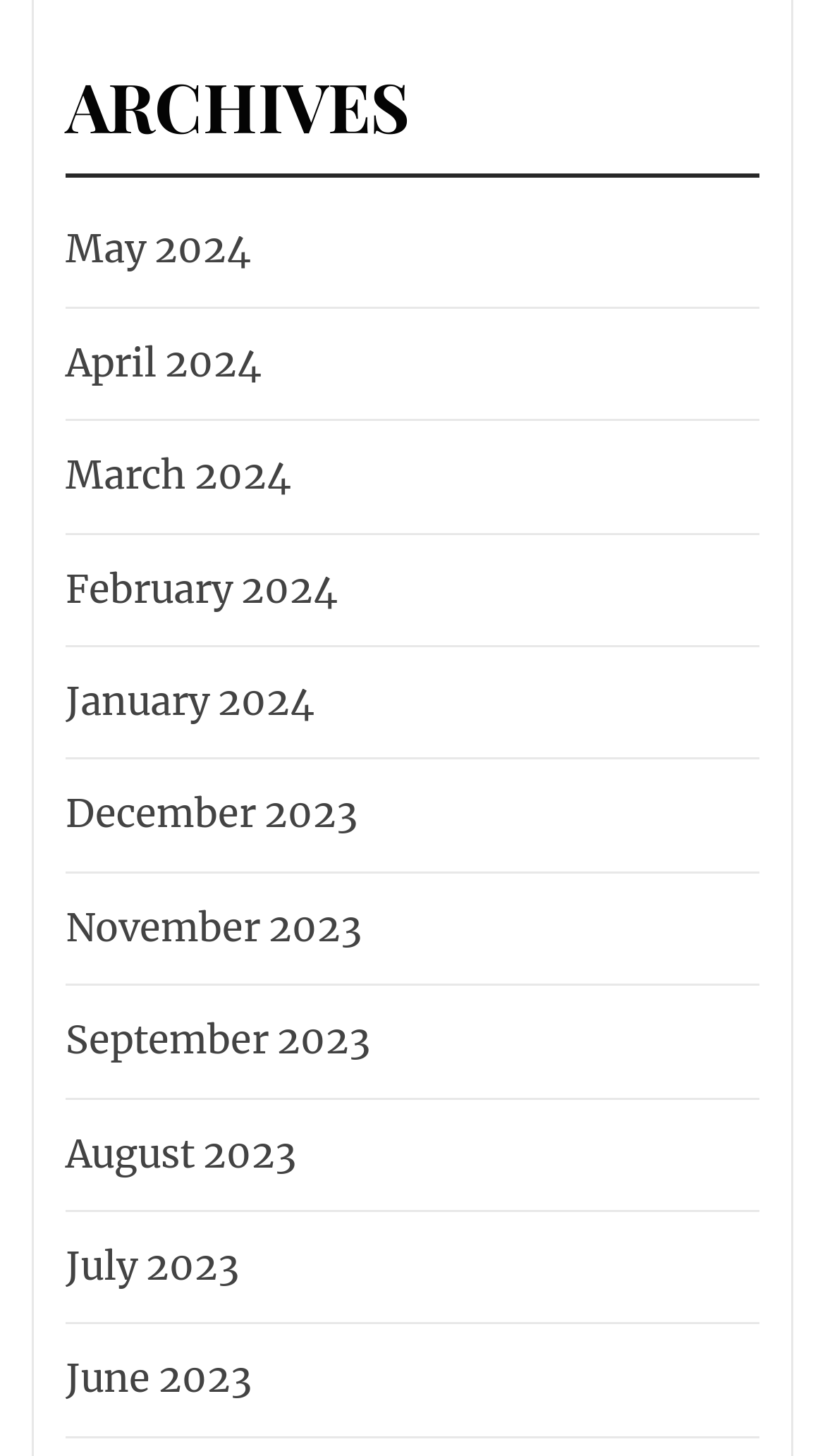How many months are listed?
Please give a detailed and elaborate explanation in response to the question.

I counted the number of links with month names, starting from May 2024 to June 2023, and found 9 links.